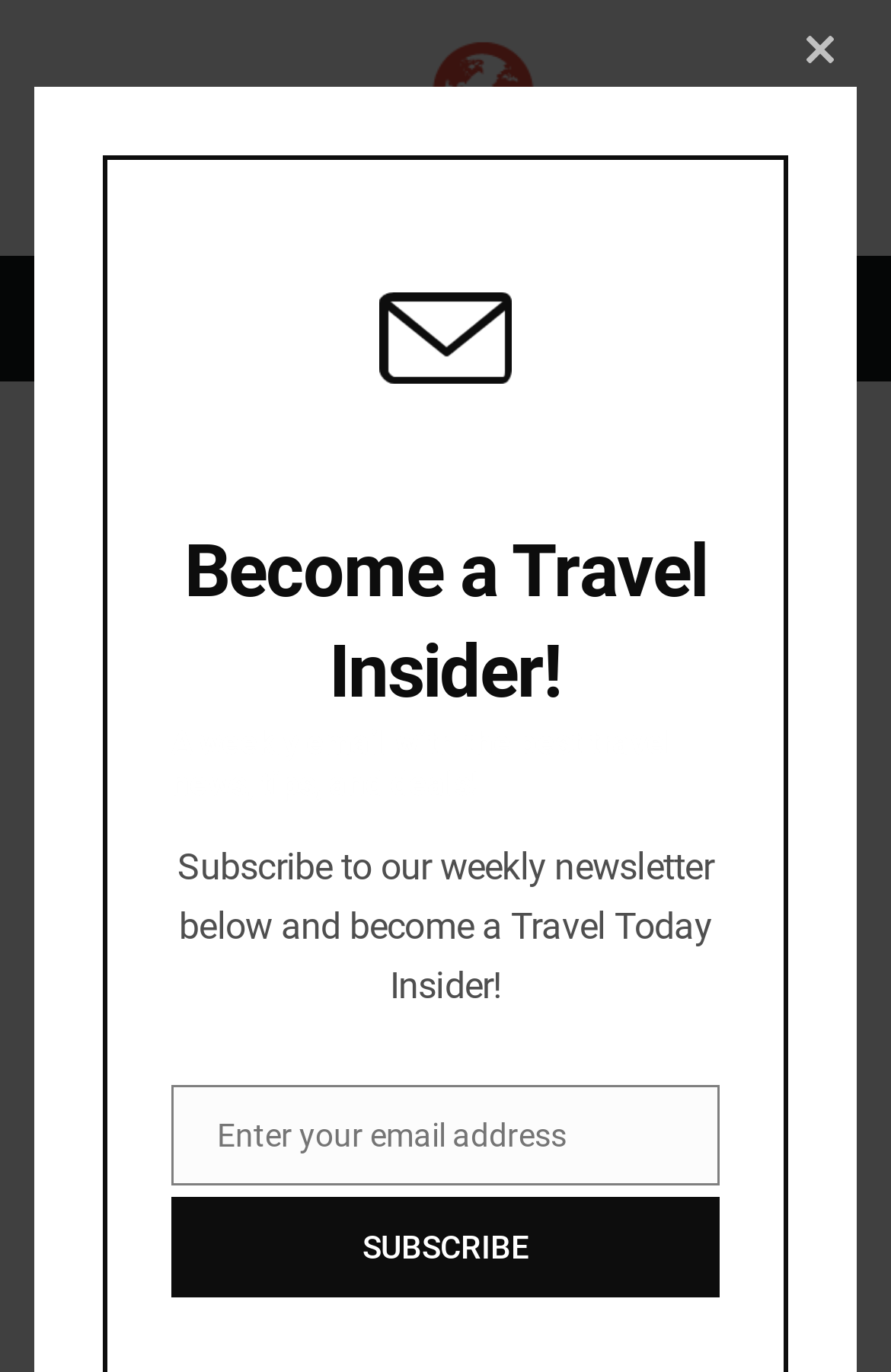Articulate a complete and detailed caption of the webpage elements.

The webpage is promoting Virgin Hotels NYC's "Joy Behind Every Door" package for the holiday season. At the top, there is a prominent link "Travel Today" with an accompanying image, taking up most of the top section. Below this, there is a static text "Where Your Destination Begins". 

On the top-right corner, there is a button with no text, and next to it, a link with a search icon. Below these elements, there is a header section with a heading that reads "Winter Wonders Await at Virgin Hotels NYC: A Holiday Haven in the Heart of Manhattan". This heading is followed by a link with a date, "December 6, 2023". 

On the top-right edge, there is a button to "Close this module". The main content of the page is focused on promoting a newsletter subscription. There are three static text paragraphs, one inviting users to "Become a Travel Insider!", another describing the benefits of the newsletter, and a third one instructing users to subscribe below. 

Below these paragraphs, there is a label "Email" and a corresponding textbox to input an email address. Finally, there is a "SUBSCRIBE" button at the bottom.